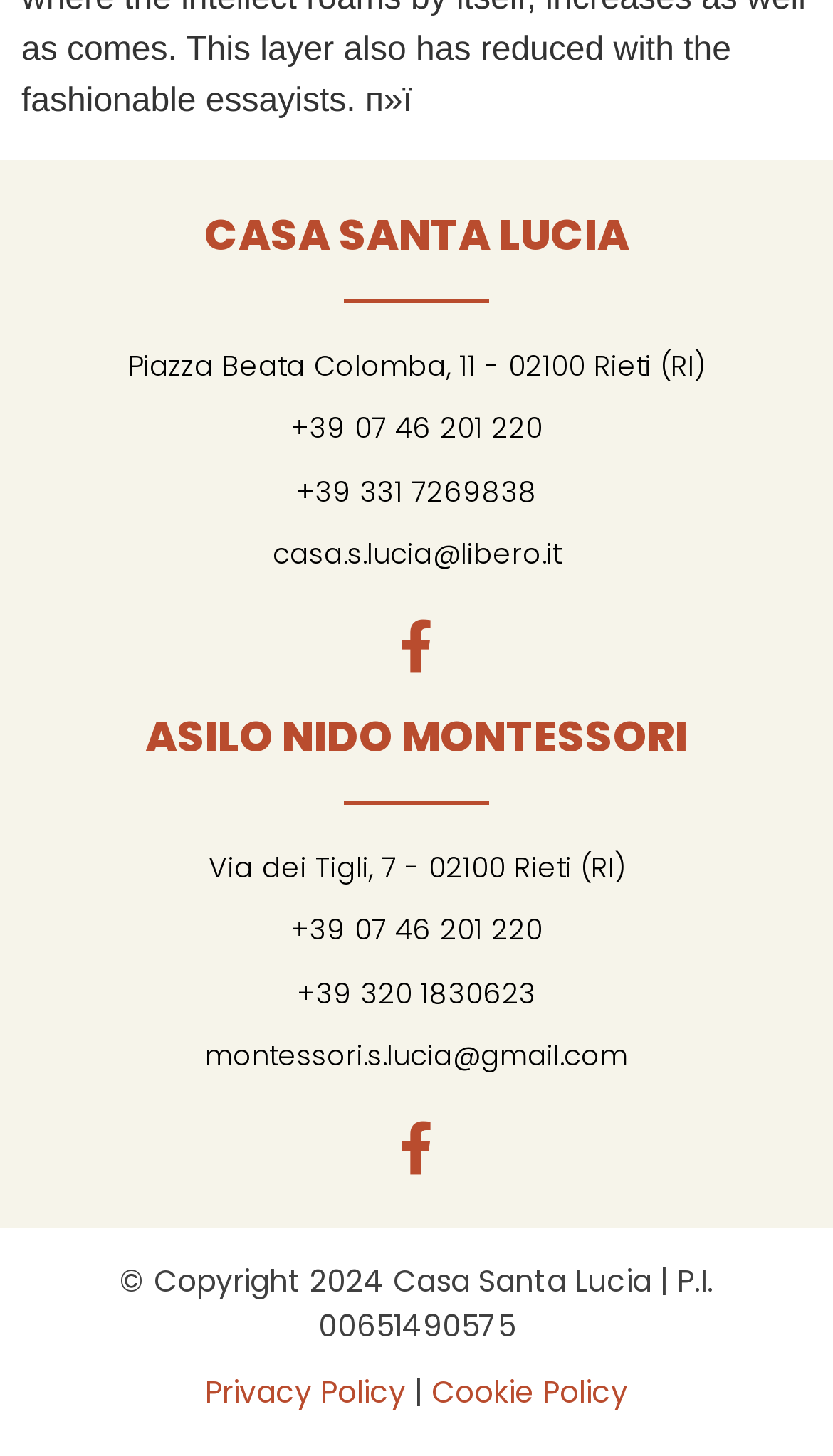Select the bounding box coordinates of the element I need to click to carry out the following instruction: "View the location on the map".

[0.154, 0.237, 0.846, 0.265]